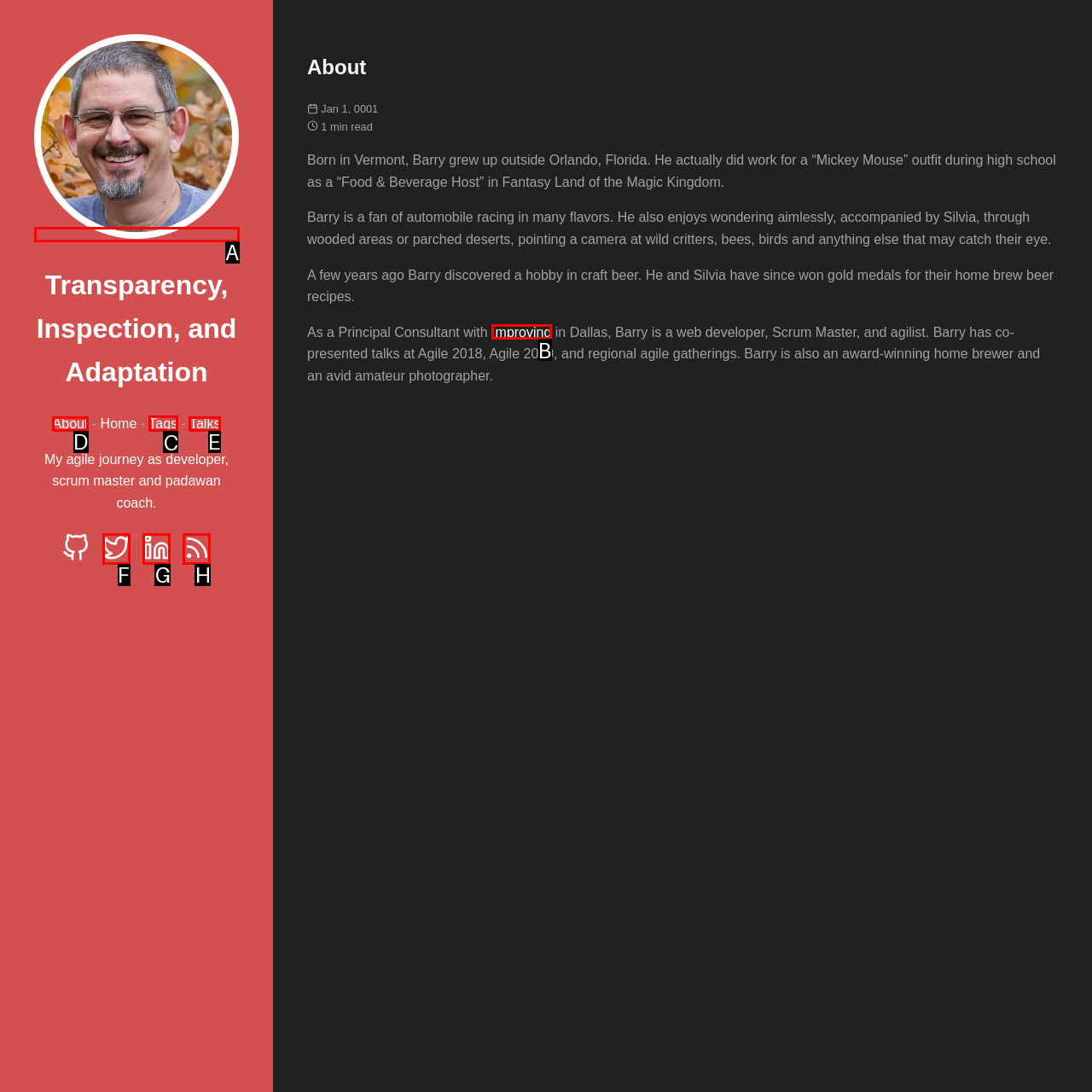For the task: Go to the Tags page, specify the letter of the option that should be clicked. Answer with the letter only.

C